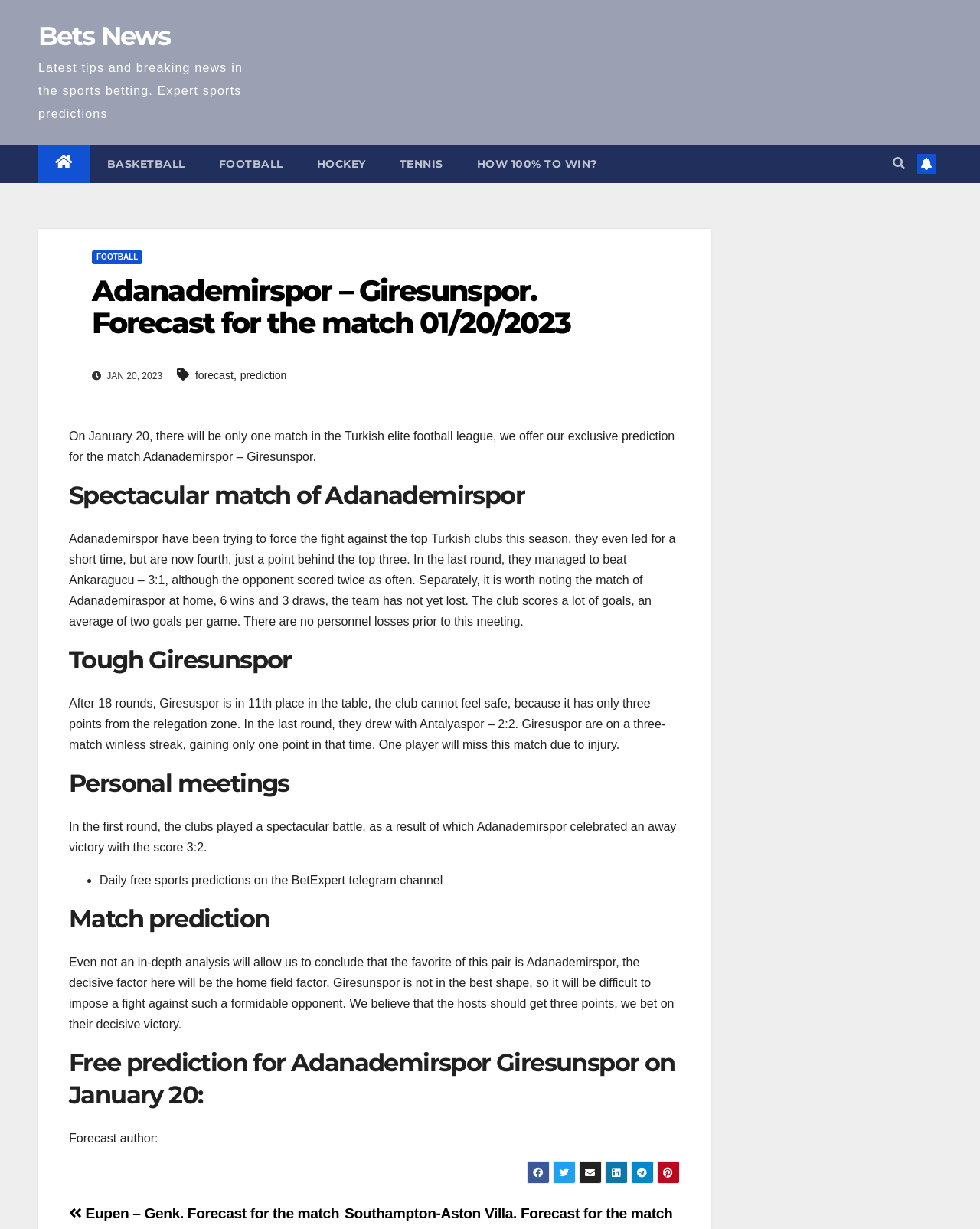Please identify the coordinates of the bounding box that should be clicked to fulfill this instruction: "Click on the 'BASKETBALL' link".

[0.092, 0.118, 0.206, 0.149]